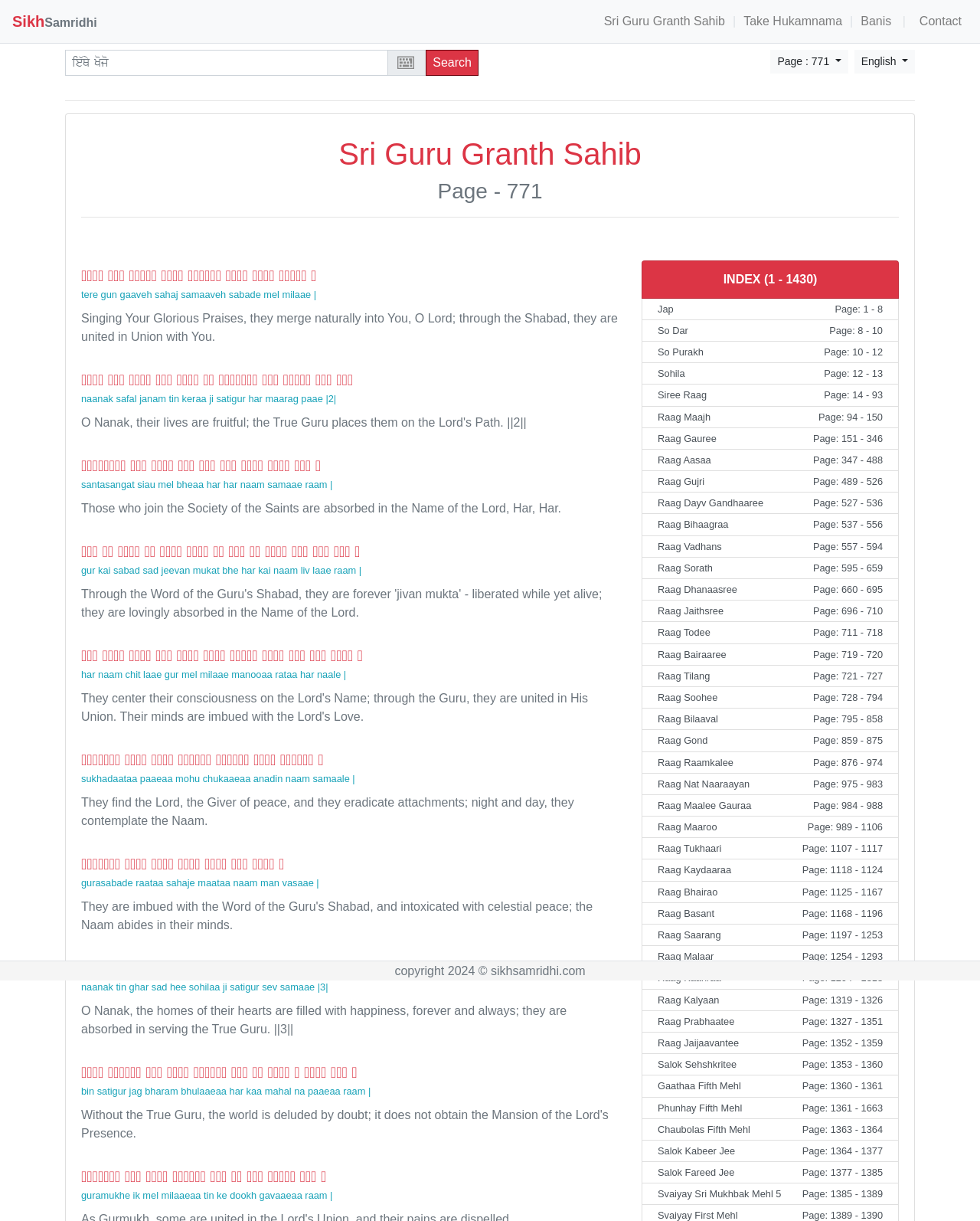Identify the bounding box coordinates of the area that should be clicked in order to complete the given instruction: "Go to page 1 of Jap". The bounding box coordinates should be four float numbers between 0 and 1, i.e., [left, top, right, bottom].

[0.655, 0.244, 0.917, 0.262]